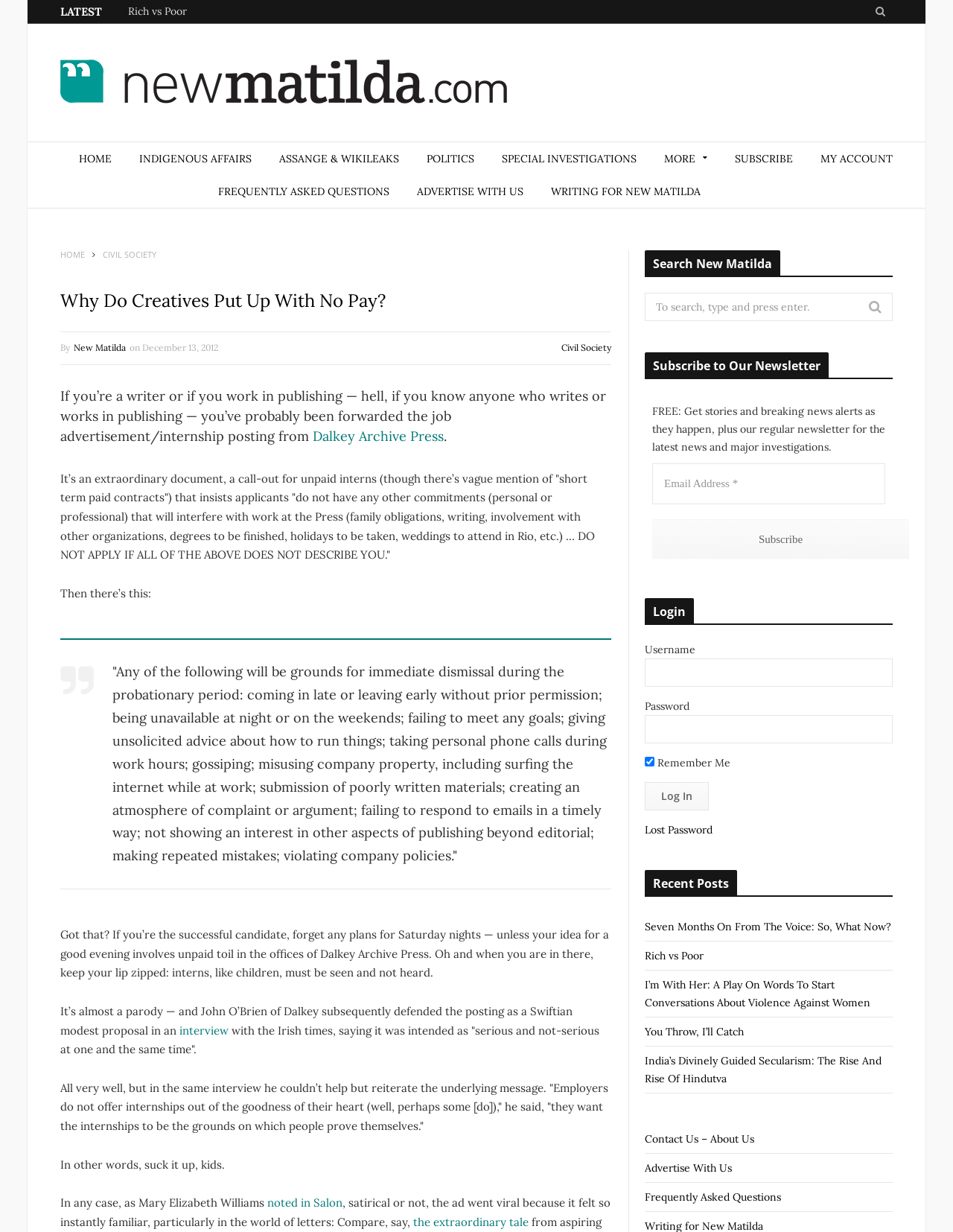Extract the main heading from the webpage content.

Why Do Creatives Put Up With No Pay?